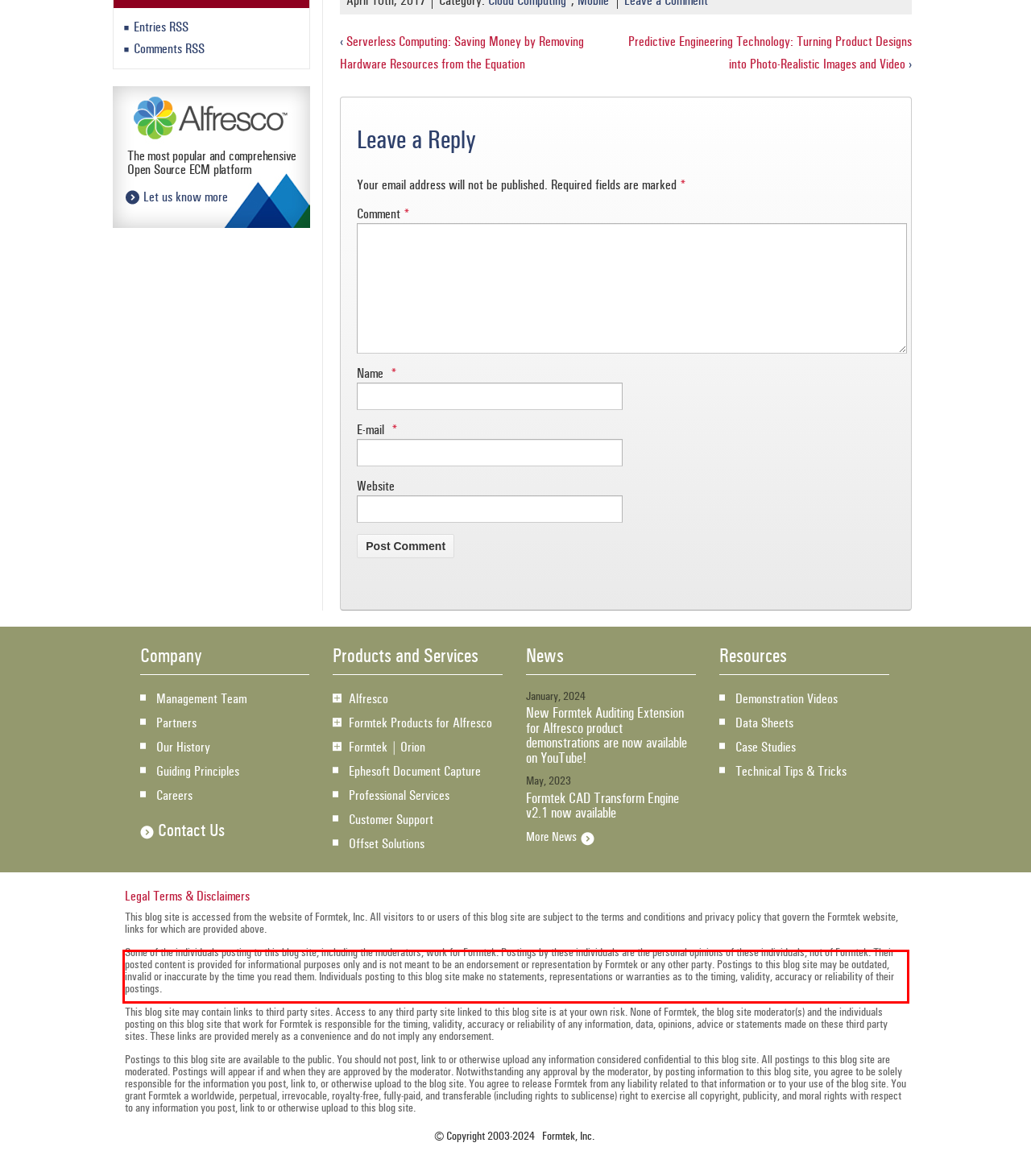Identify and extract the text within the red rectangle in the screenshot of the webpage.

Some of the individuals posting to this blog site, including the moderators, work for Formtek. Postings by these individuals are the personal opinions of these individuals, not of Formtek. Their posted content is provided for informational purposes only and is not meant to be an endorsement or representation by Formtek or any other party. Postings to this blog site may be outdated, invalid or inaccurate by the time you read them. Individuals posting to this blog site make no statements, representations or warranties as to the timing, validity, accuracy or reliability of their postings.